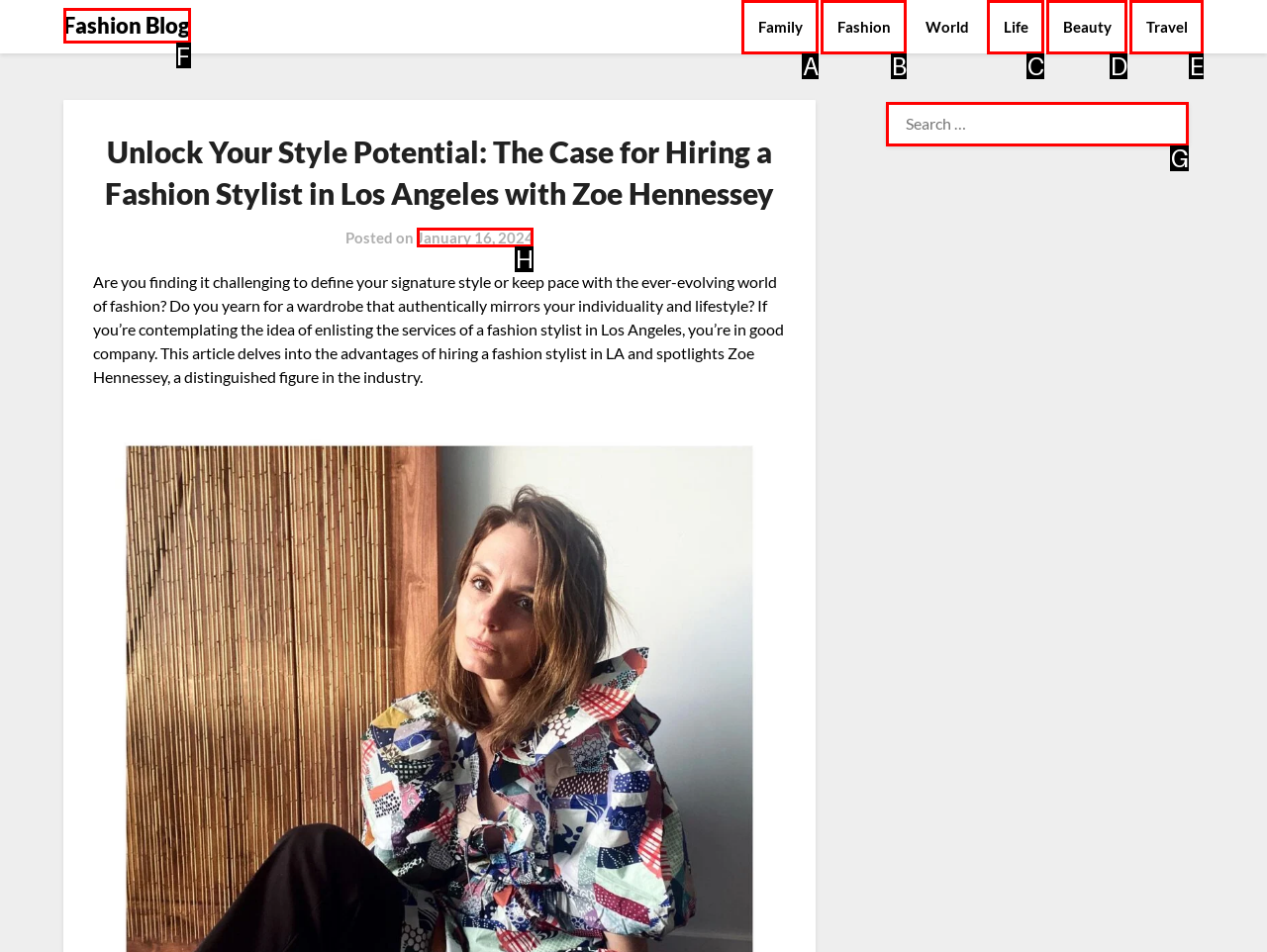Determine the letter of the element to click to accomplish this task: Read the article posted on January 16, 2024. Respond with the letter.

H